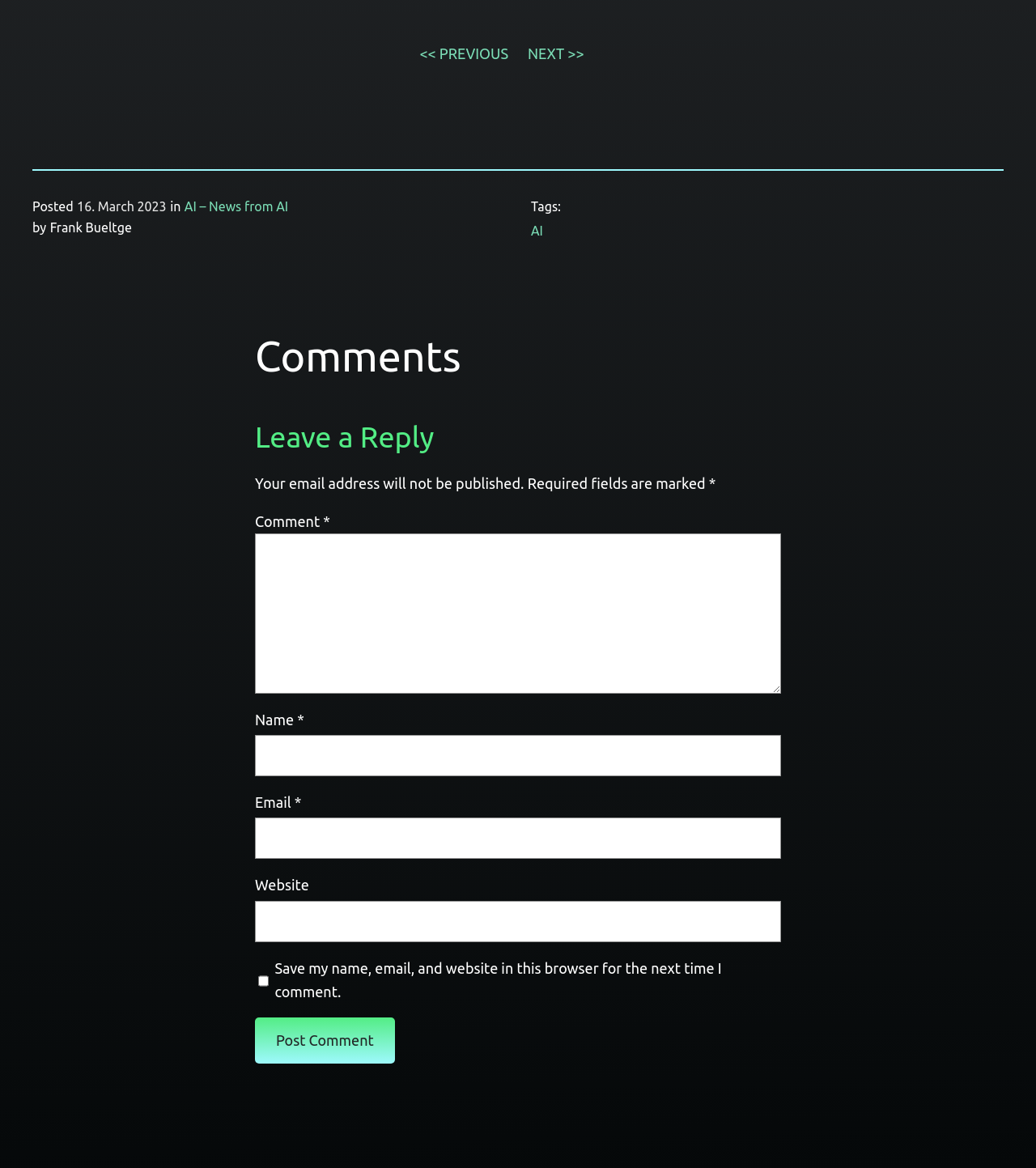Provide the bounding box for the UI element matching this description: "<< PREVIOUS".

[0.405, 0.039, 0.491, 0.053]